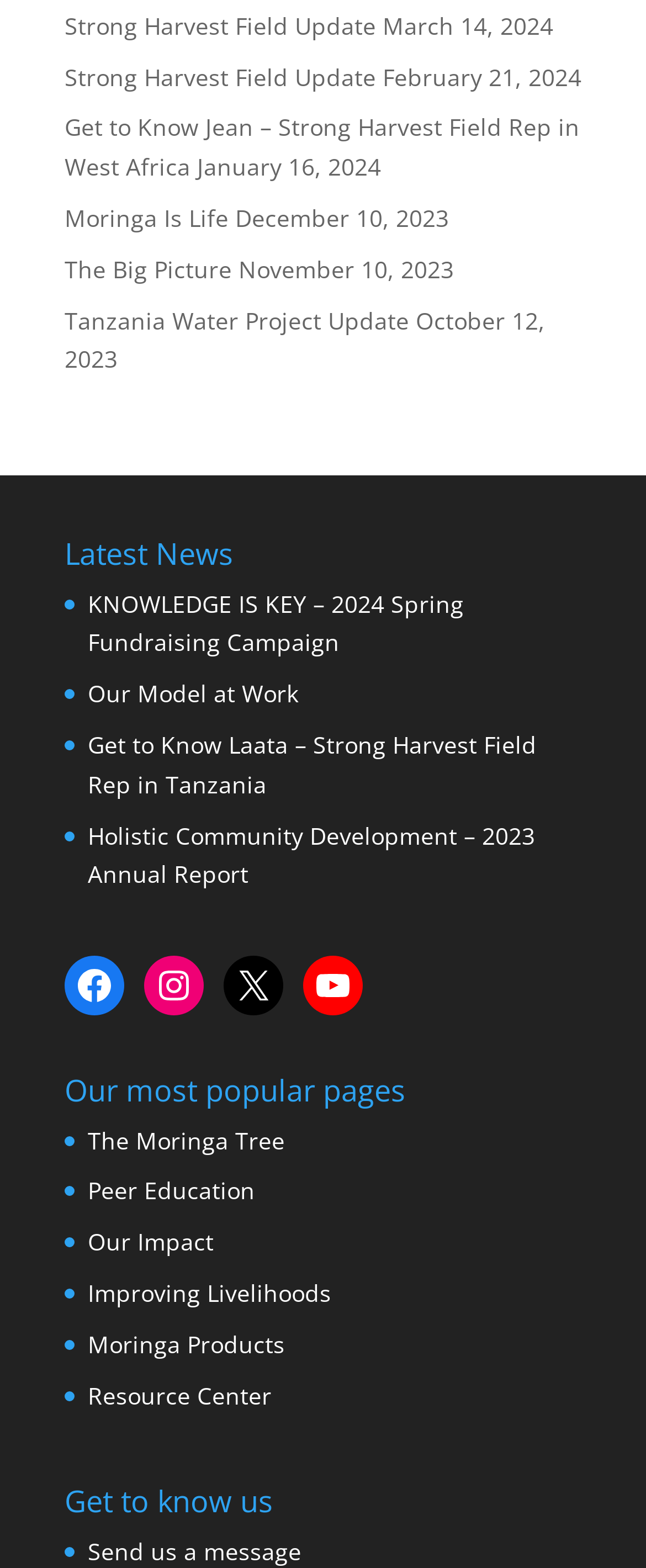What is the title of the latest news section?
Using the image as a reference, give a one-word or short phrase answer.

Latest News